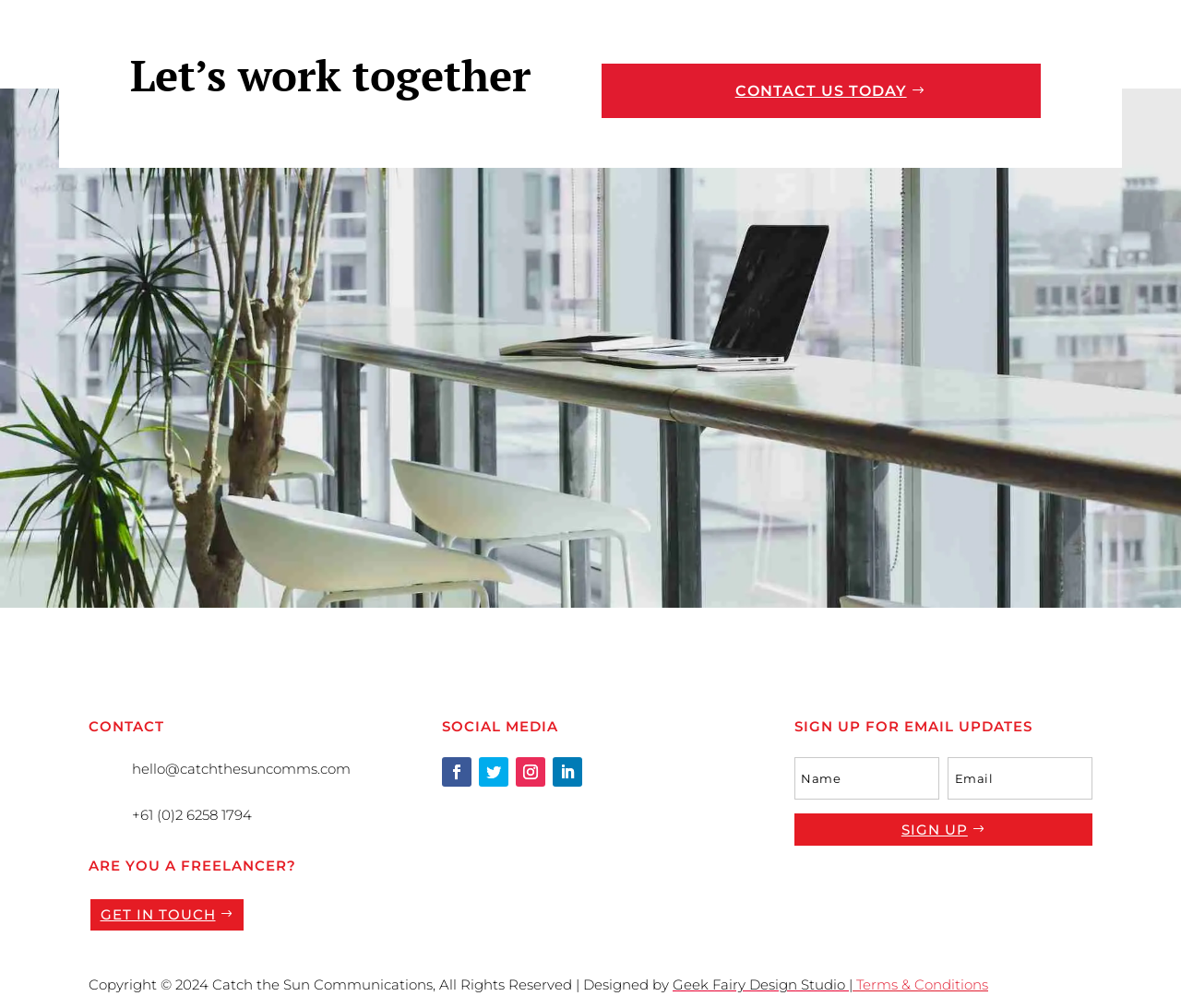From the image, can you give a detailed response to the question below:
How many social media links are there?

I counted the number of links with the OCR text '', '', '', and '' which are likely social media links.